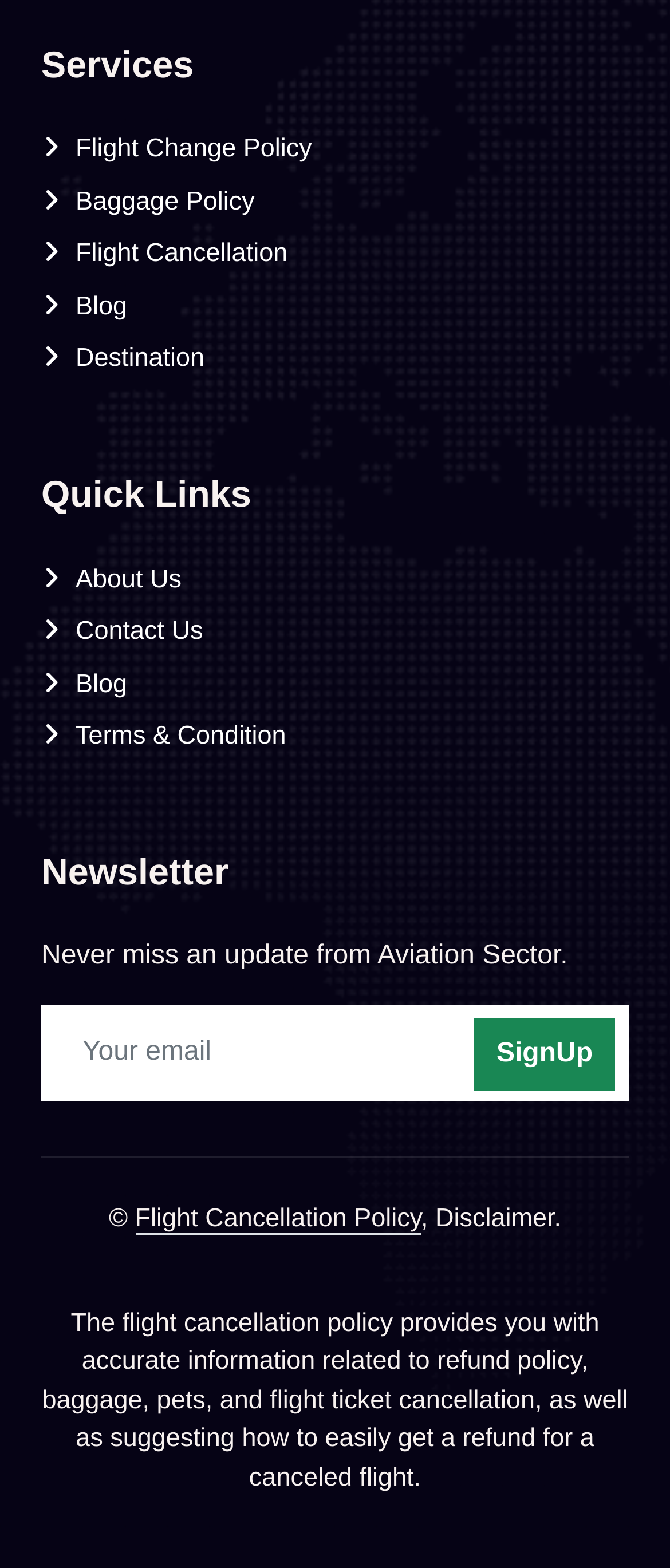How many links are there in the 'Quick Links' section?
Examine the image and give a concise answer in one word or a short phrase.

5